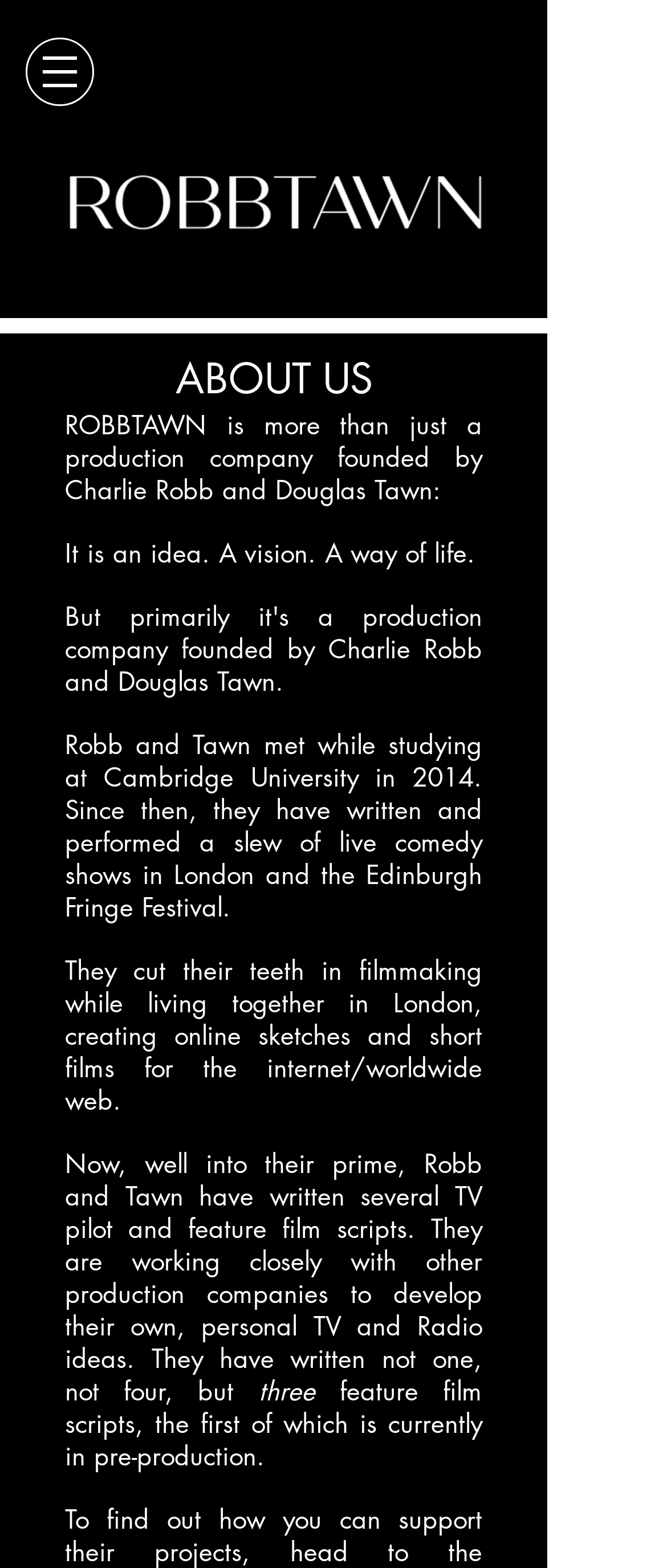Carefully examine the image and provide an in-depth answer to the question: What is the current status of the first feature film script?

According to the webpage content, specifically the StaticText 'They have written not one, not four, but three feature film scripts, the first of which is currently in pre-production.', I can determine that the current status of the first feature film script is in pre-production.